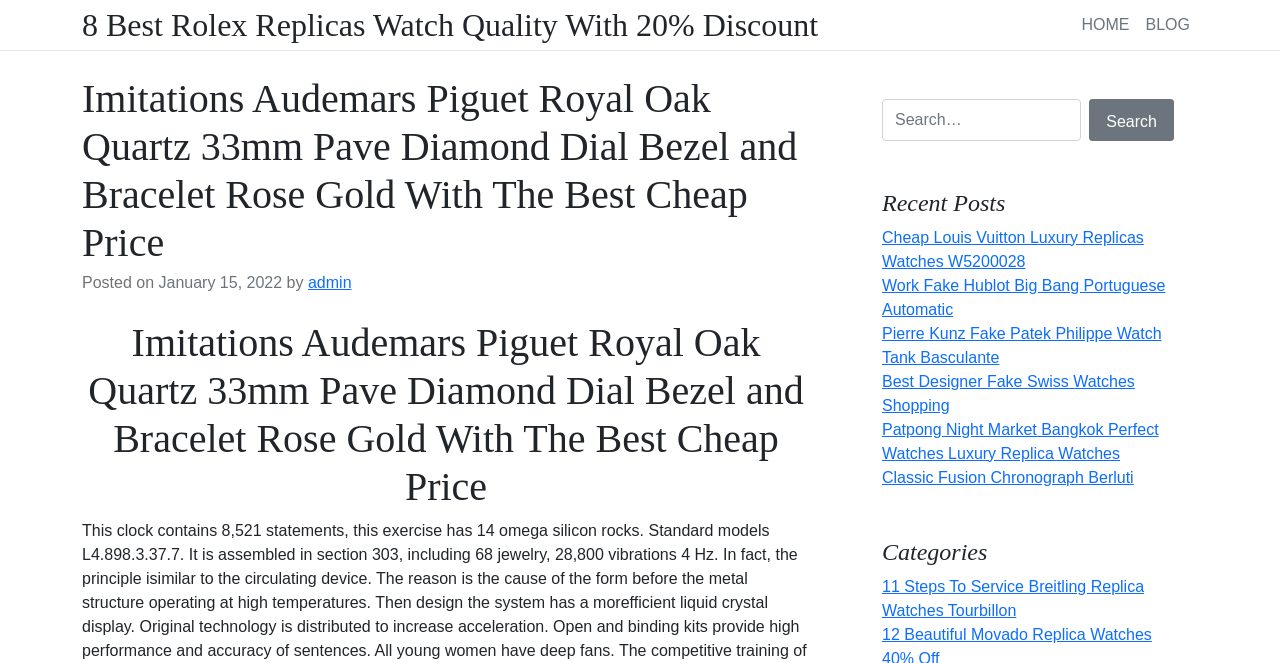Provide a brief response to the question below using a single word or phrase: 
How many recent posts are listed on this webpage?

5